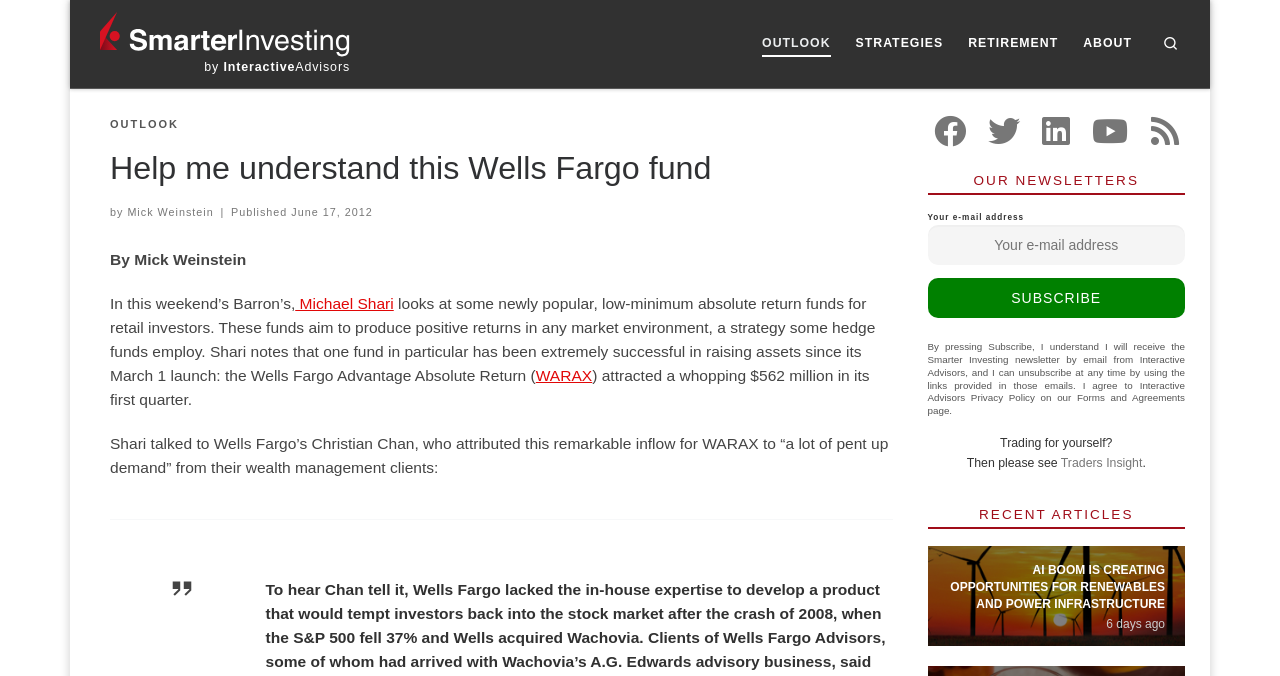What is the purpose of the Wells Fargo Advantage Absolute Return fund?
Carefully examine the image and provide a detailed answer to the question.

The article mentions that the Wells Fargo Advantage Absolute Return fund aims to produce positive returns in any market environment, which is a strategy employed by some hedge funds.